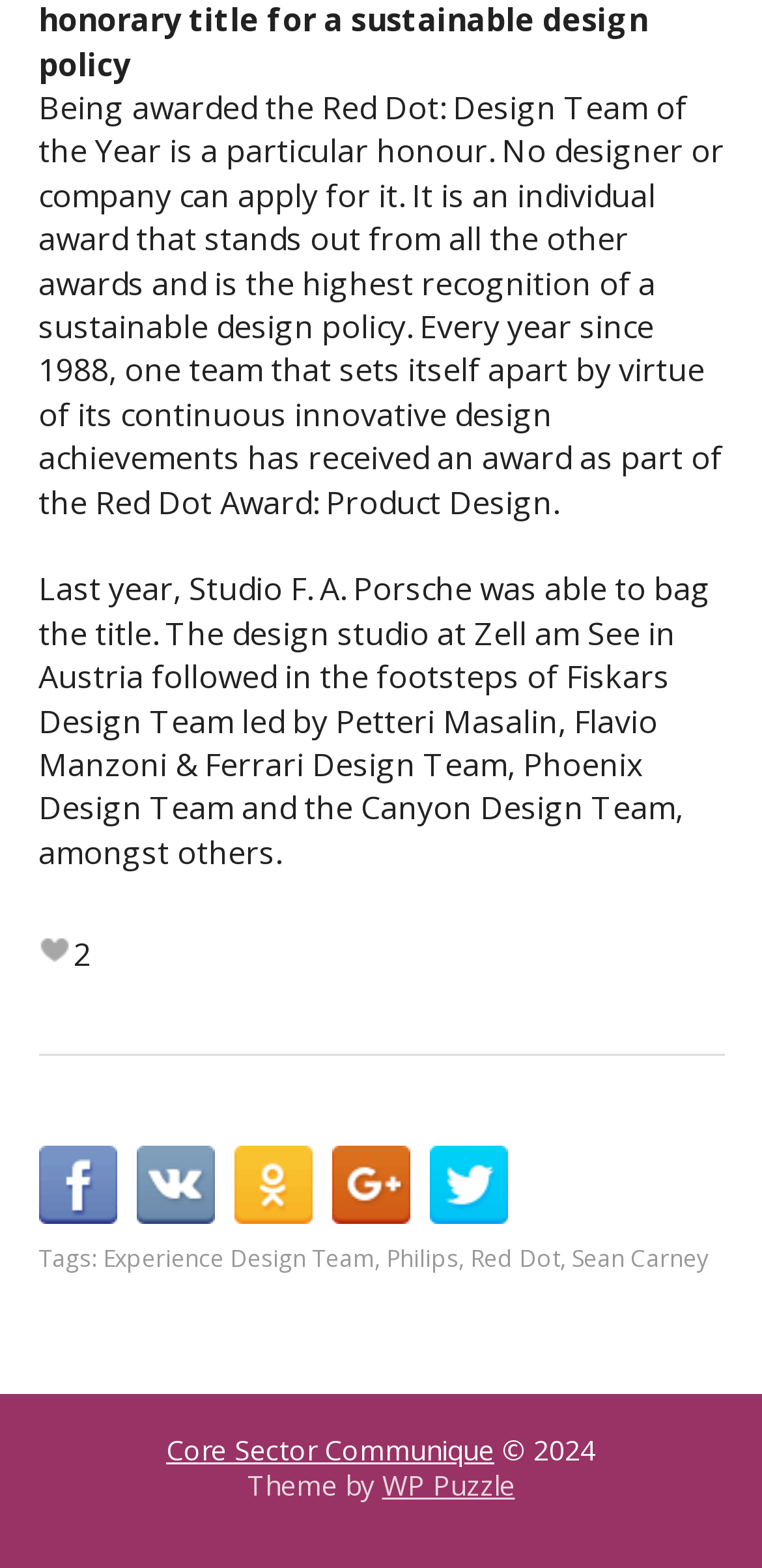Please give a short response to the question using one word or a phrase:
What is the highest recognition of a sustainable design policy?

Red Dot: Design Team of the Year